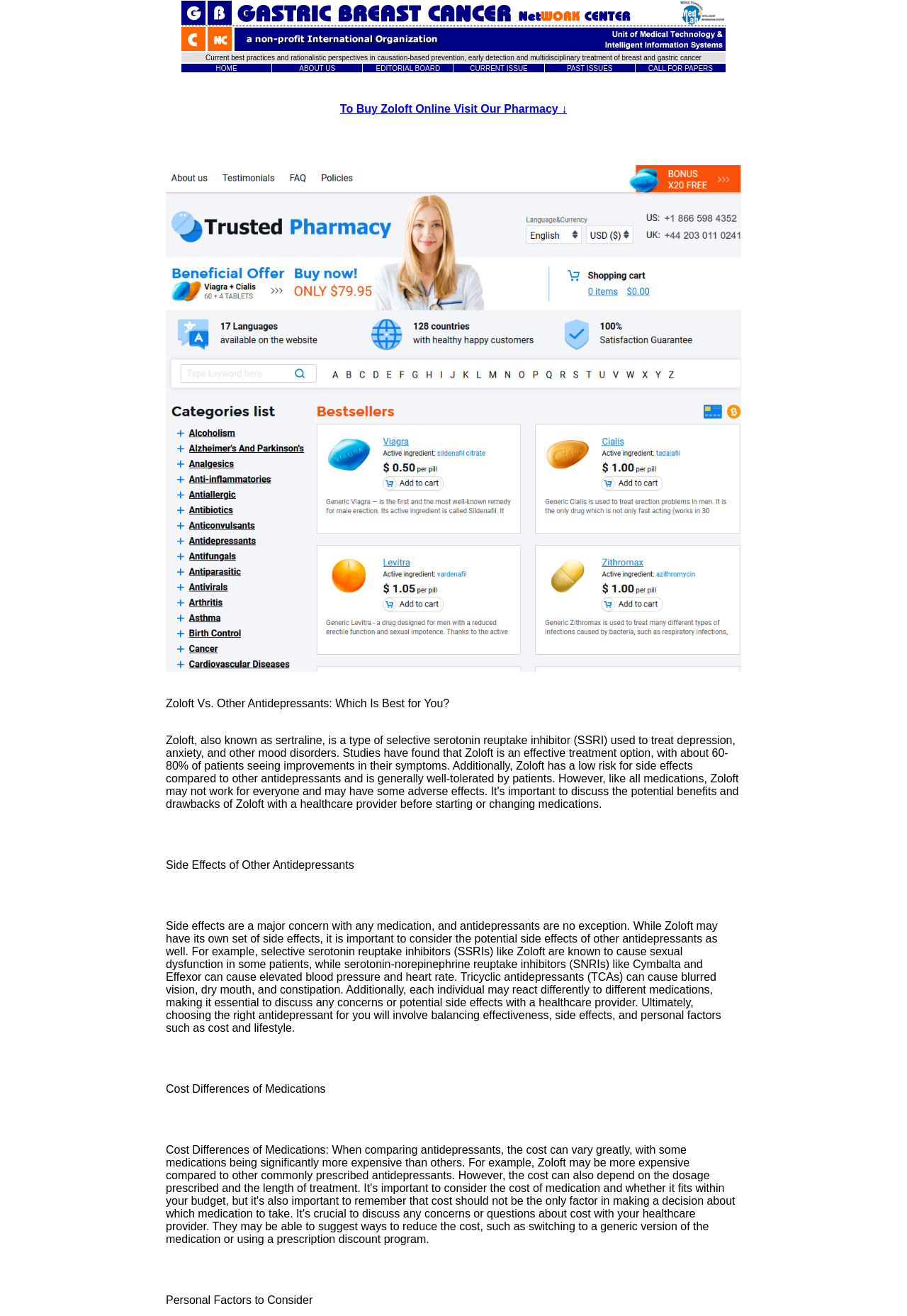Extract the bounding box coordinates for the UI element described as: "friendly guy over at IOMfAtS".

None